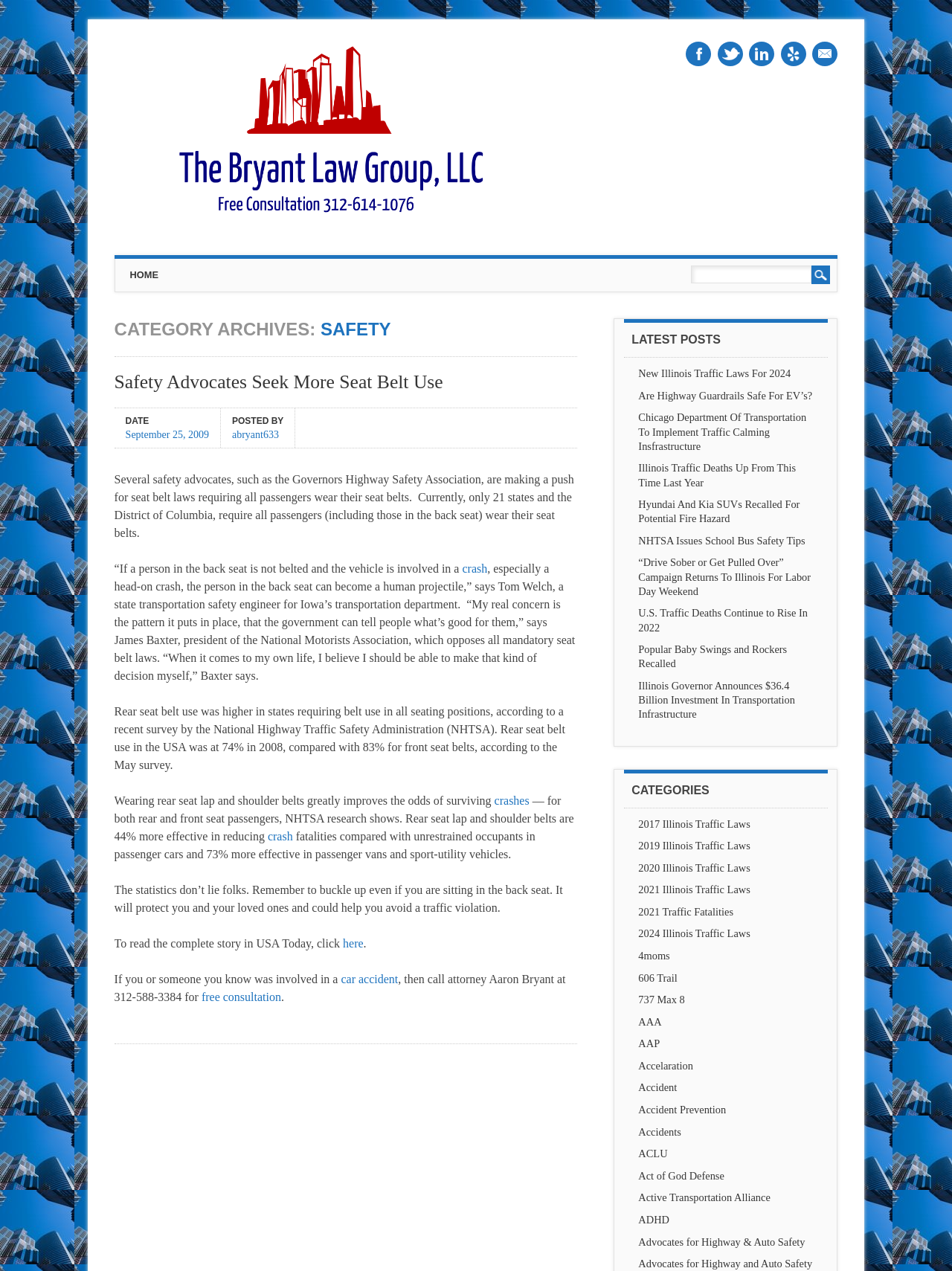What is the name of the organization that opposes mandatory seat belt laws?
Please ensure your answer is as detailed and informative as possible.

I found the answer by reading the article on the webpage. The article mentions that James Baxter, the president of the National Motorists Association, opposes mandatory seat belt laws.